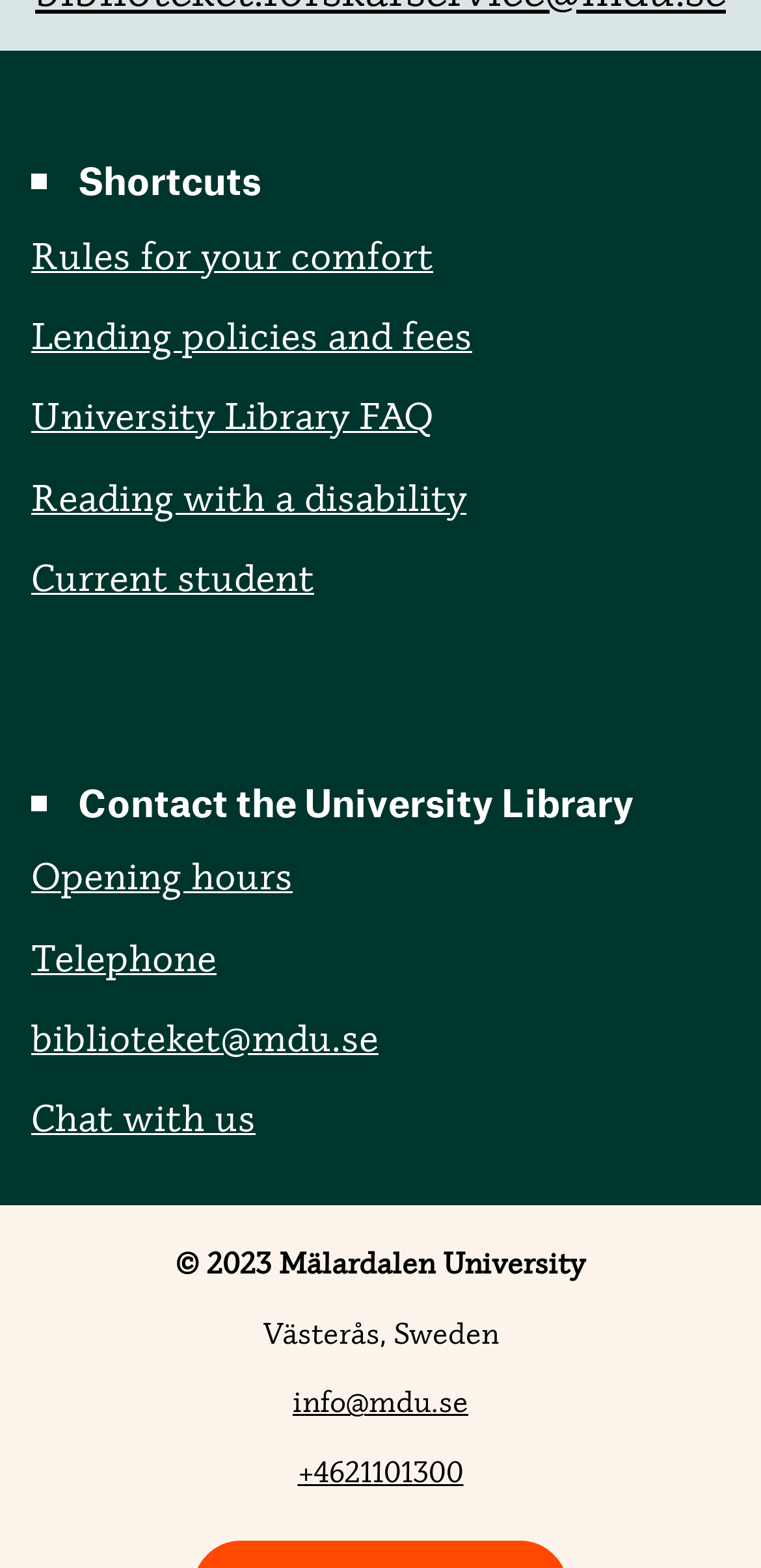Answer the question below with a single word or a brief phrase: 
What is the email address provided at the bottom of the page?

info@mdu.se